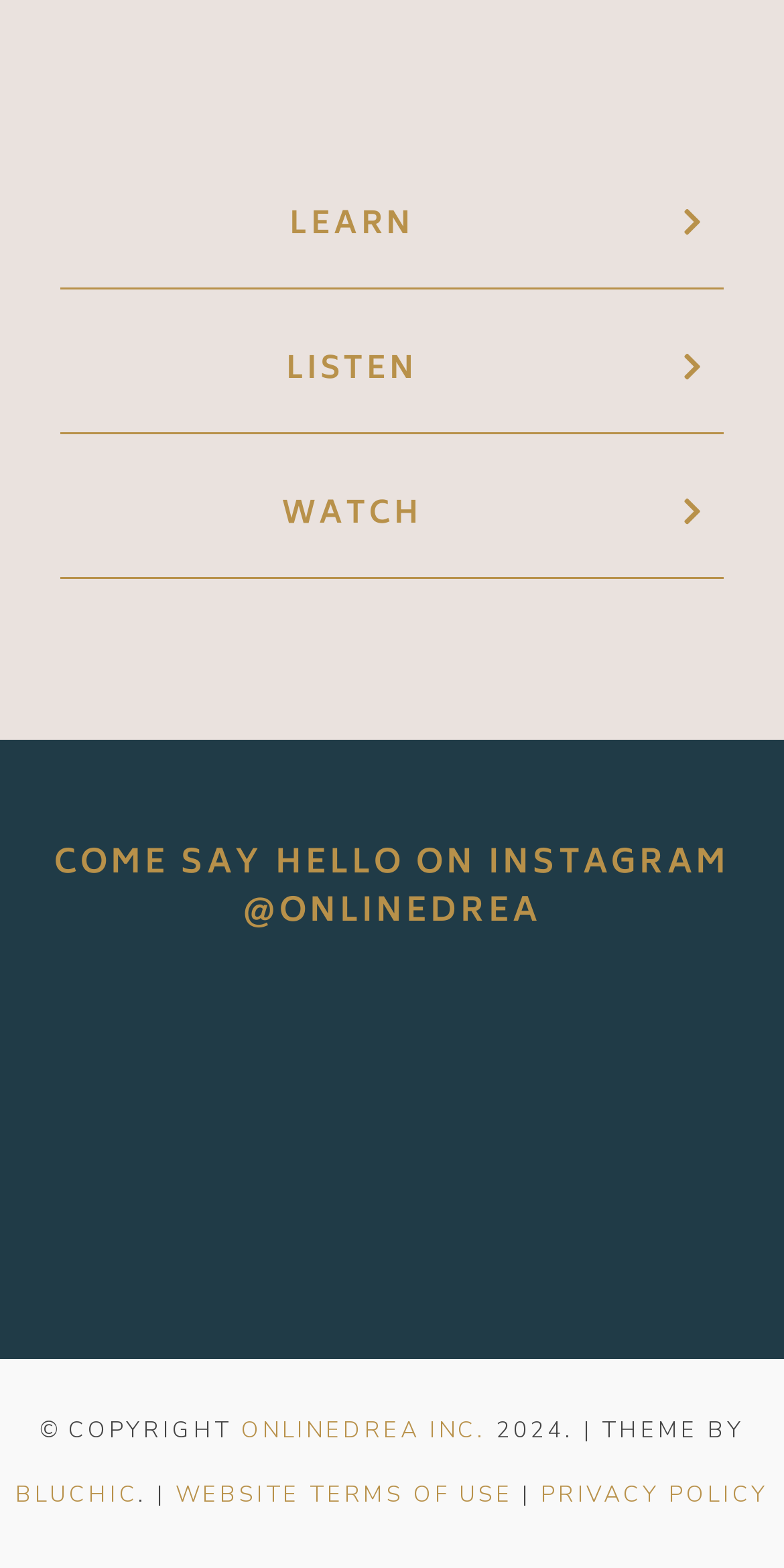Please identify the coordinates of the bounding box for the clickable region that will accomplish this instruction: "Read the article about using AI in marketing".

[0.051, 0.633, 0.19, 0.825]